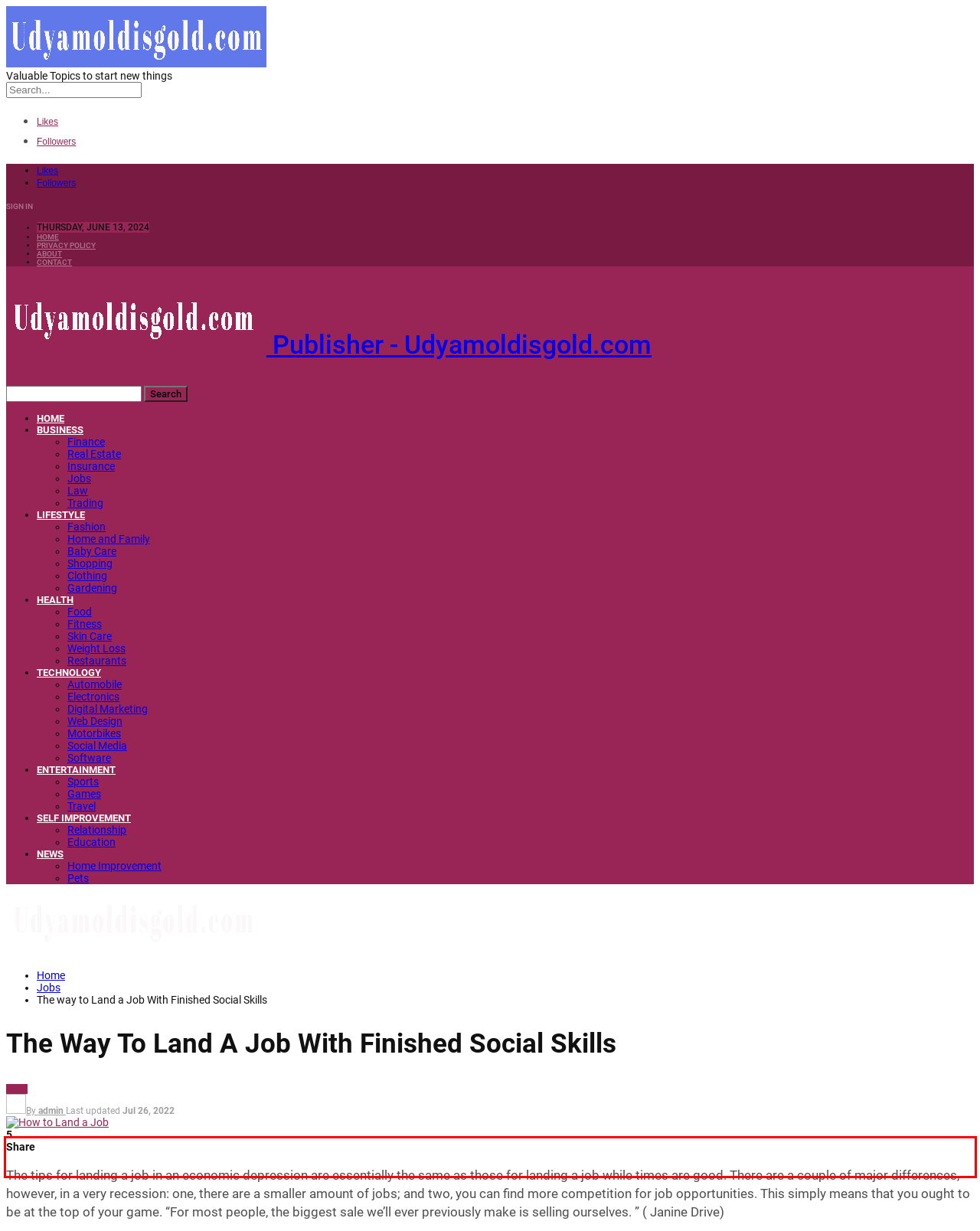You have a screenshot of a webpage with a red bounding box. Identify and extract the text content located inside the red bounding box.

Following is my very own eight-point plan to help you provide yourself and your qualifications in the best manner possible to make sure you have the advantage over the opposition, and that you are successful with your mission to land a new job–whether you are out of work, and/or working and would like to change careers.